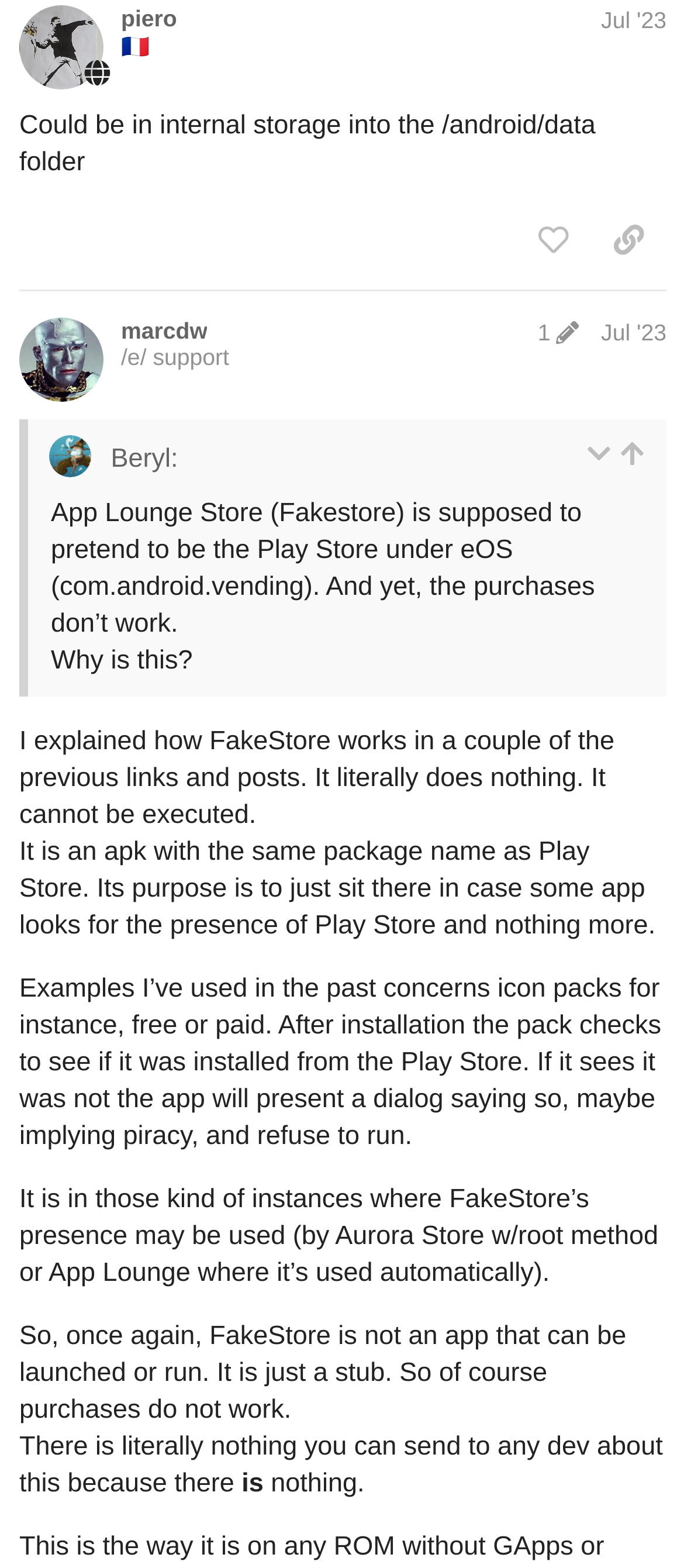Find and provide the bounding box coordinates for the UI element described with: "aria-label="AnotherElk's profile, latest poster"".

[0.028, 0.925, 0.151, 0.944]